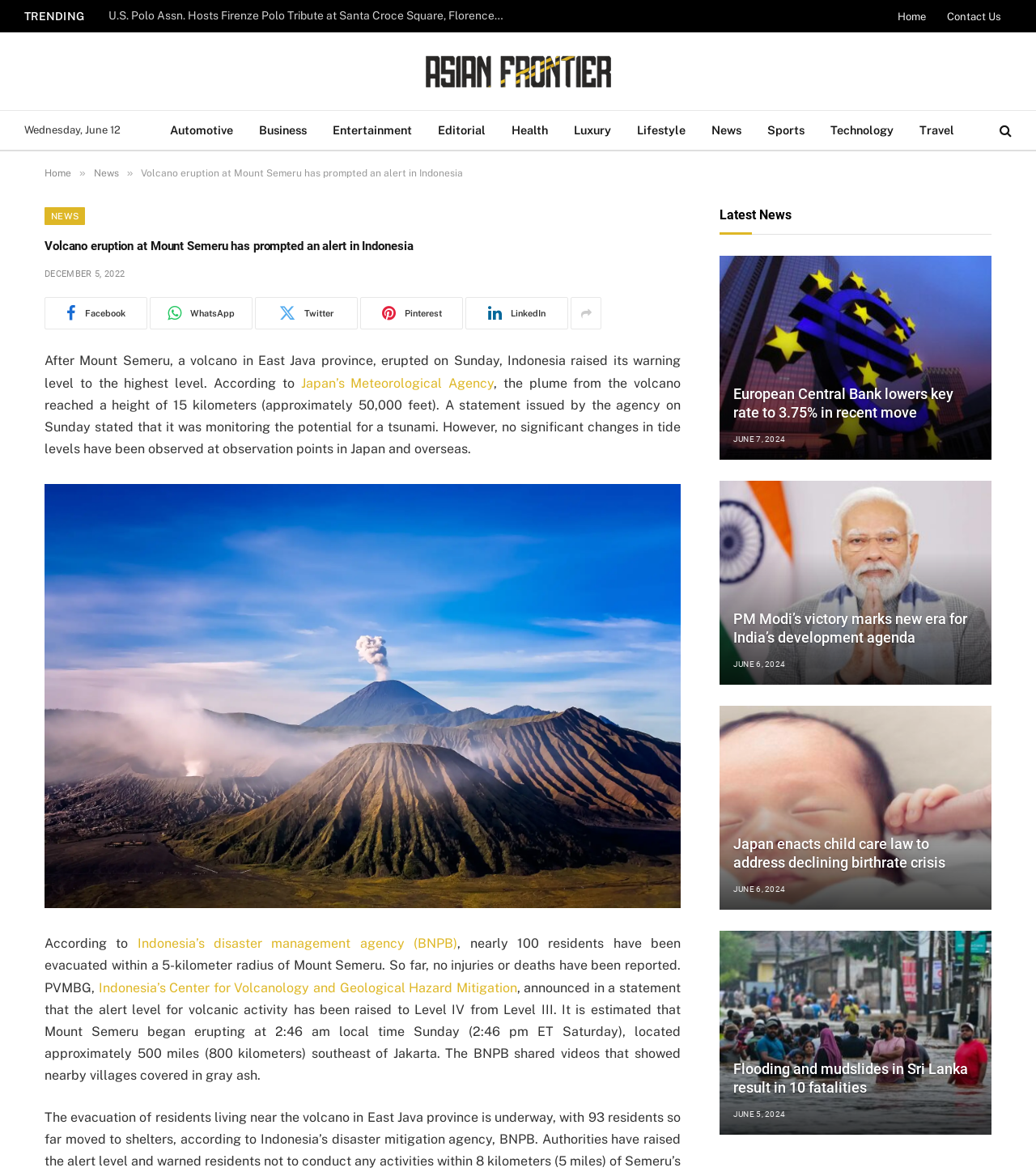Locate the bounding box of the UI element described in the following text: "Japan’s Meteorological Agency".

[0.29, 0.319, 0.477, 0.332]